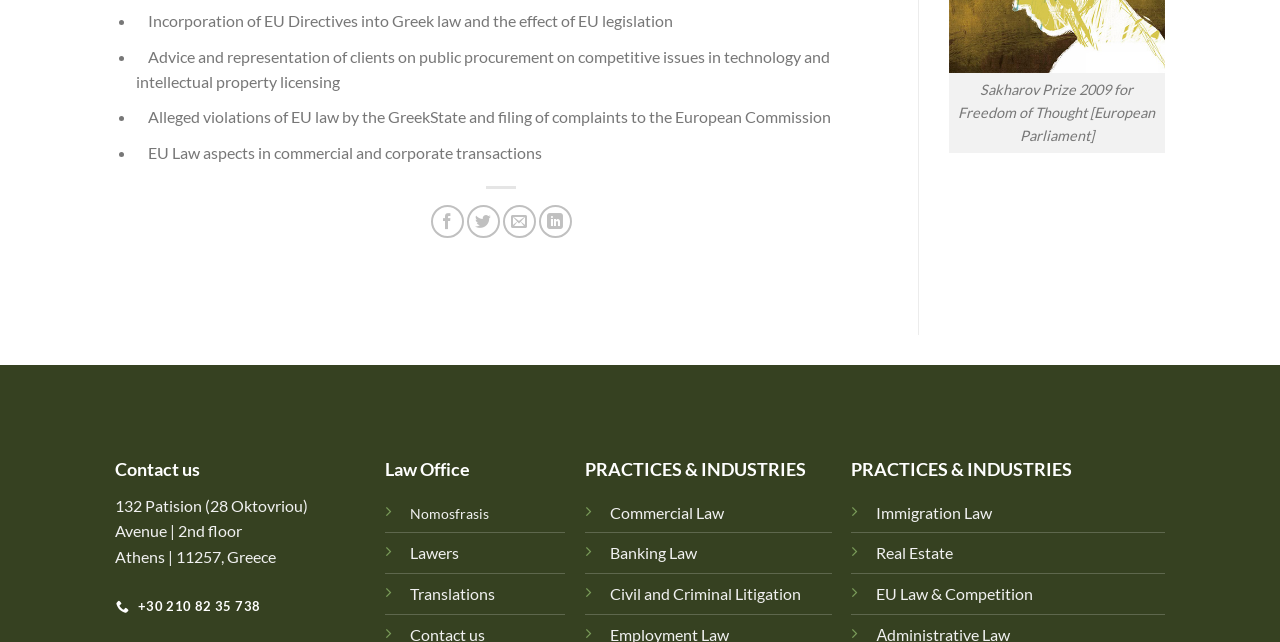Identify the bounding box for the described UI element: "Real Estate".

[0.685, 0.847, 0.745, 0.876]